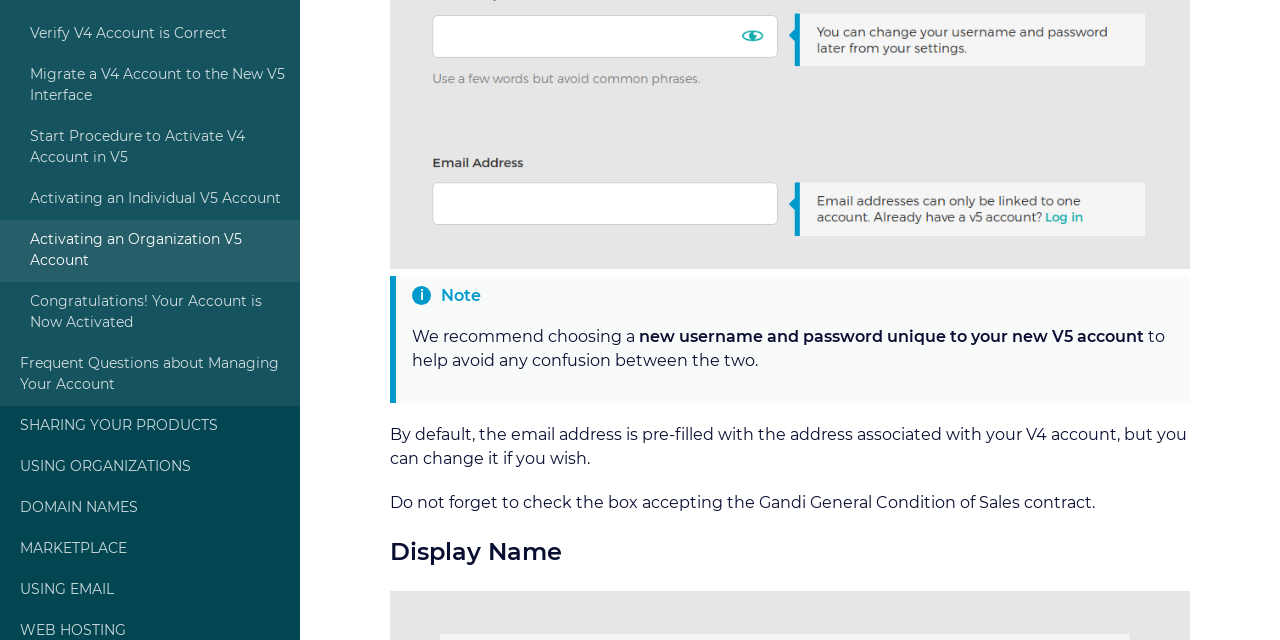Given the description of the UI element: "Sharing Your Products", predict the bounding box coordinates in the form of [left, top, right, bottom], with each value being a float between 0 and 1.

[0.0, 0.634, 0.234, 0.698]